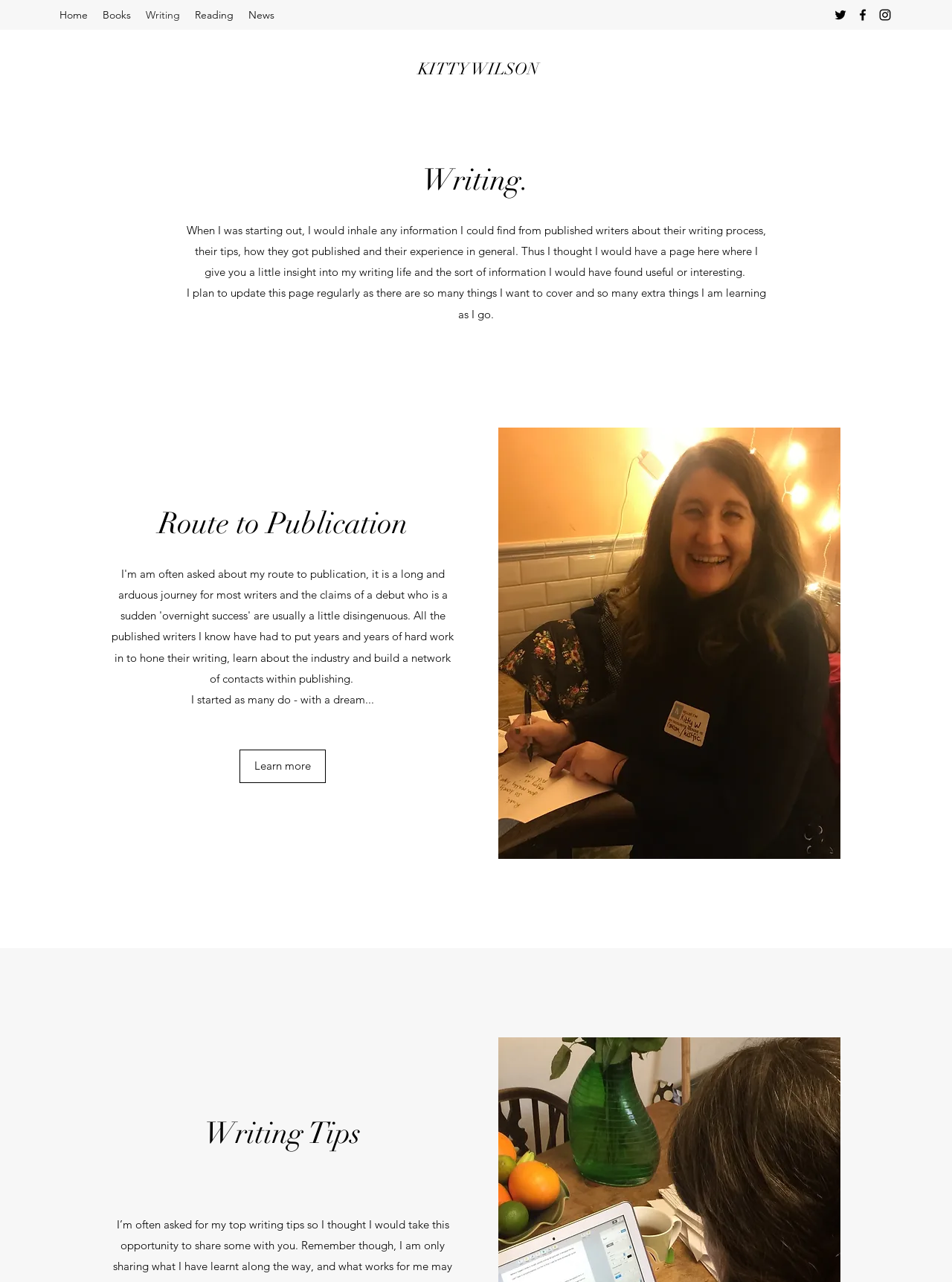Refer to the image and provide an in-depth answer to the question: 
What is the author's name?

The author's name is mentioned in the static text element 'KITTY WILSON' with bounding box coordinates [0.439, 0.046, 0.566, 0.061].